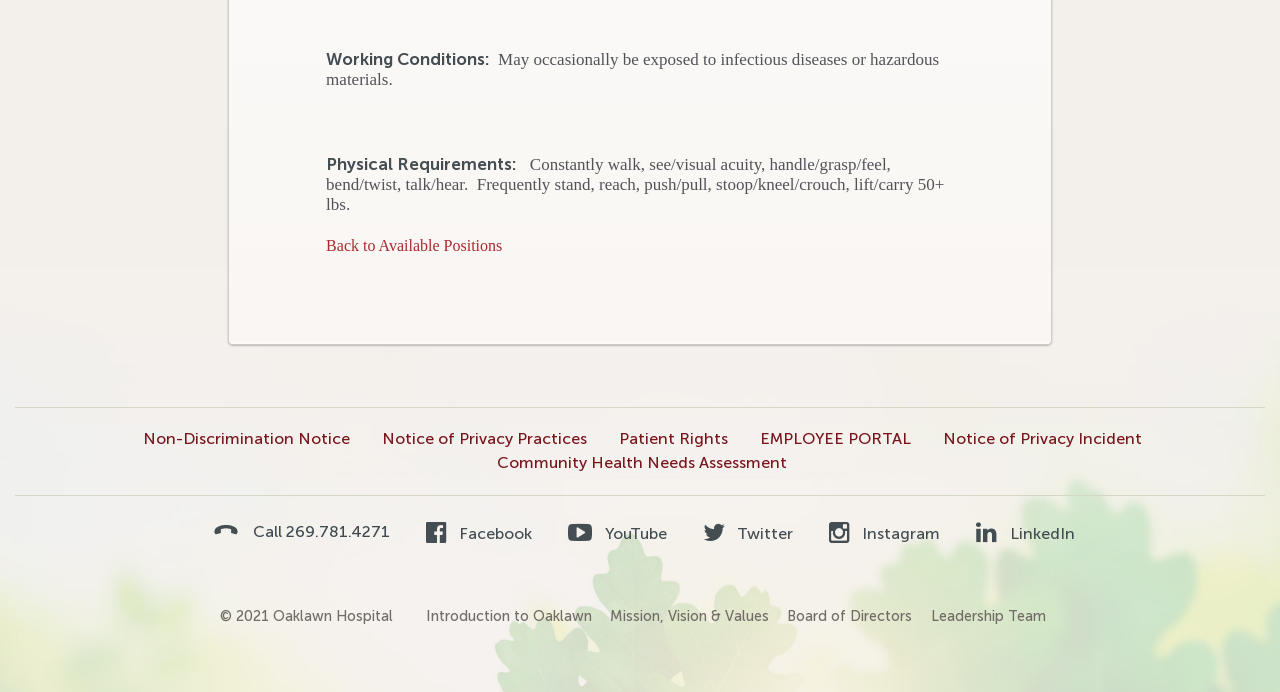Examine the image carefully and respond to the question with a detailed answer: 
What is the phone number to call?

I found the phone number by looking at the link with the phone icon, which says 'Call 269.781.4271'.